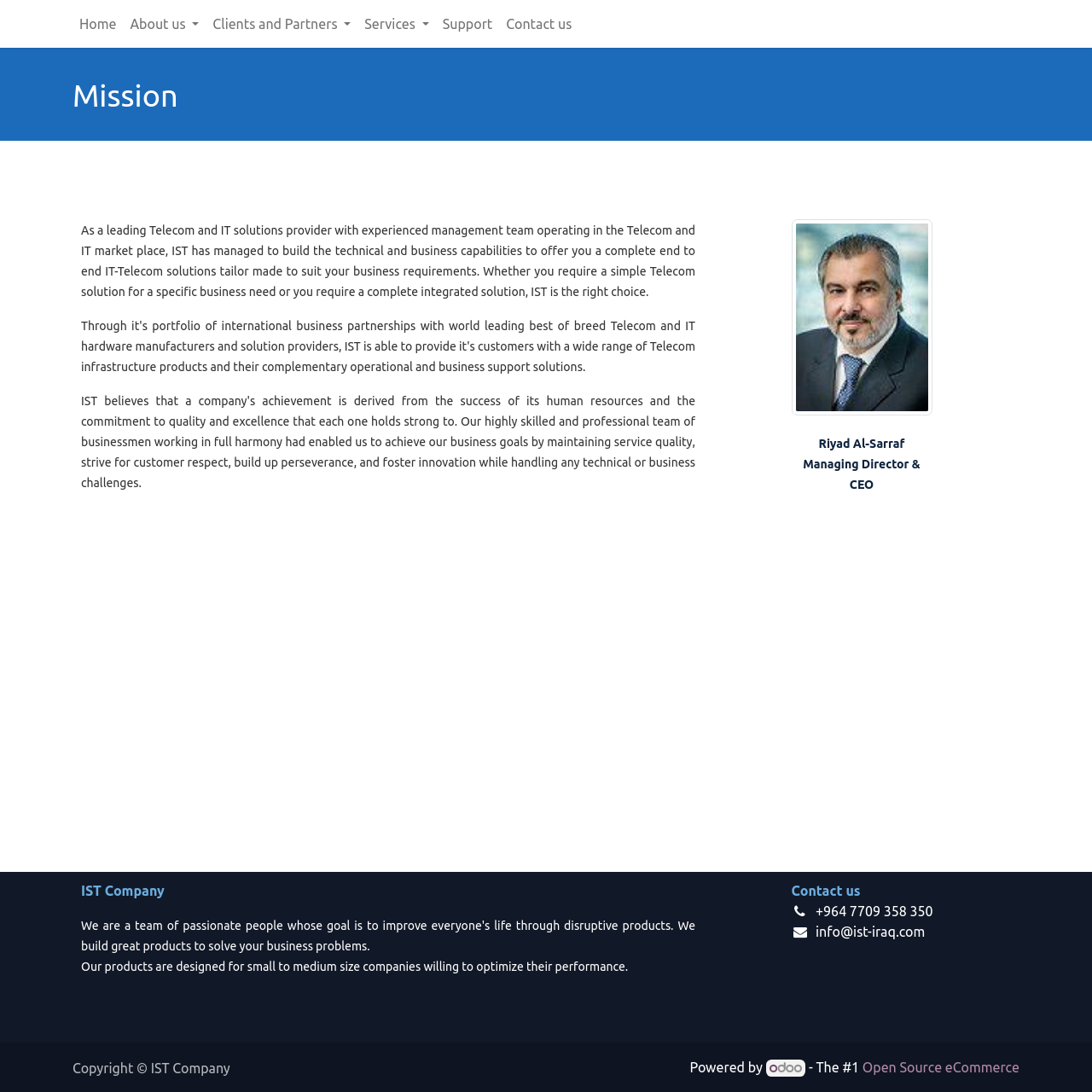With reference to the image, please provide a detailed answer to the following question: What is the phone number to contact?

The phone number to contact can be found in the contentinfo section at the bottom of the webpage, where it is provided as a link with the text '+964 7709 358 350'.